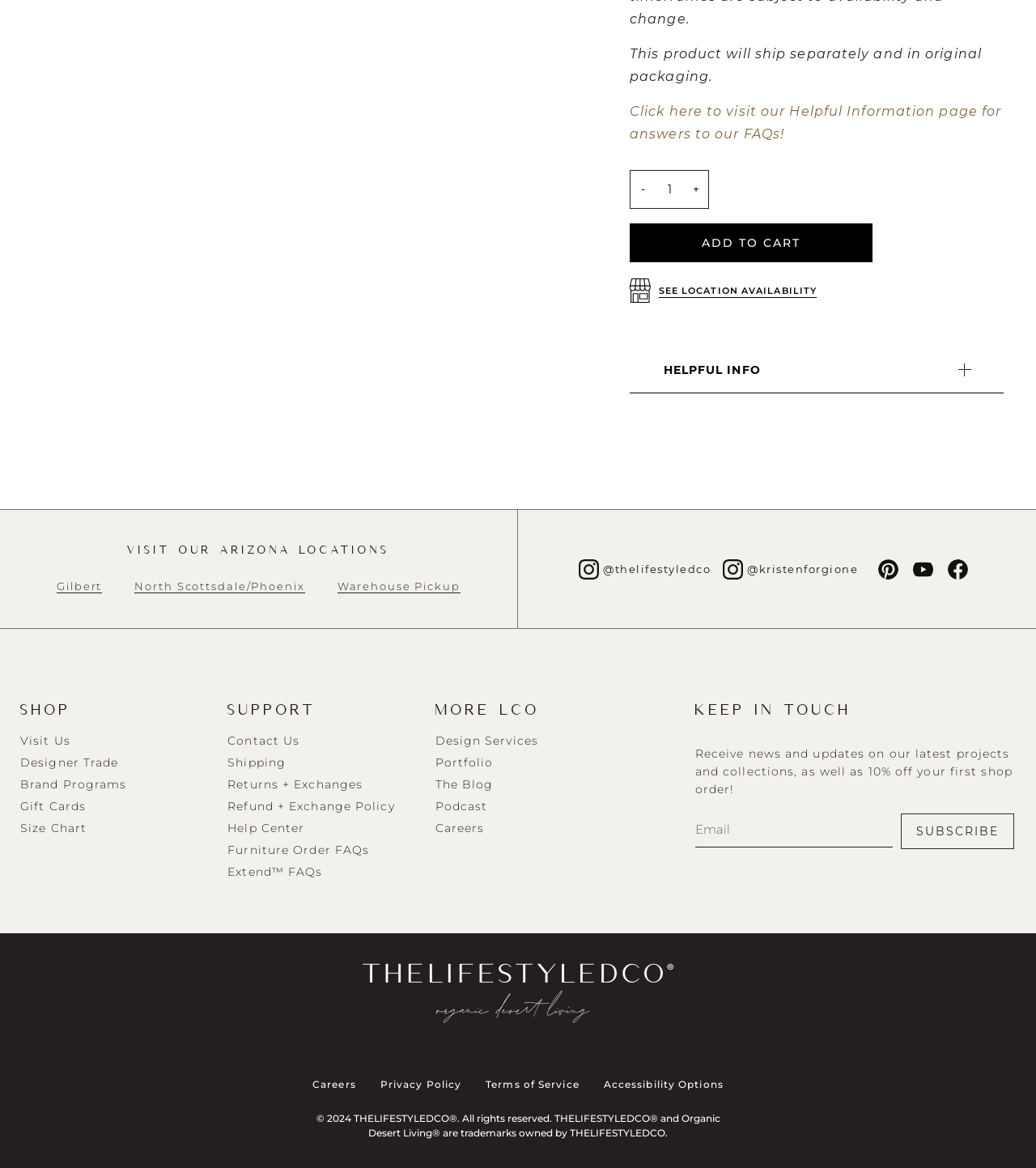Given the element description Add to cart, identify the bounding box coordinates for the UI element on the webpage screenshot. The format should be (top-left x, top-left y, bottom-right x, bottom-right y), with values between 0 and 1.

[0.608, 0.192, 0.842, 0.225]